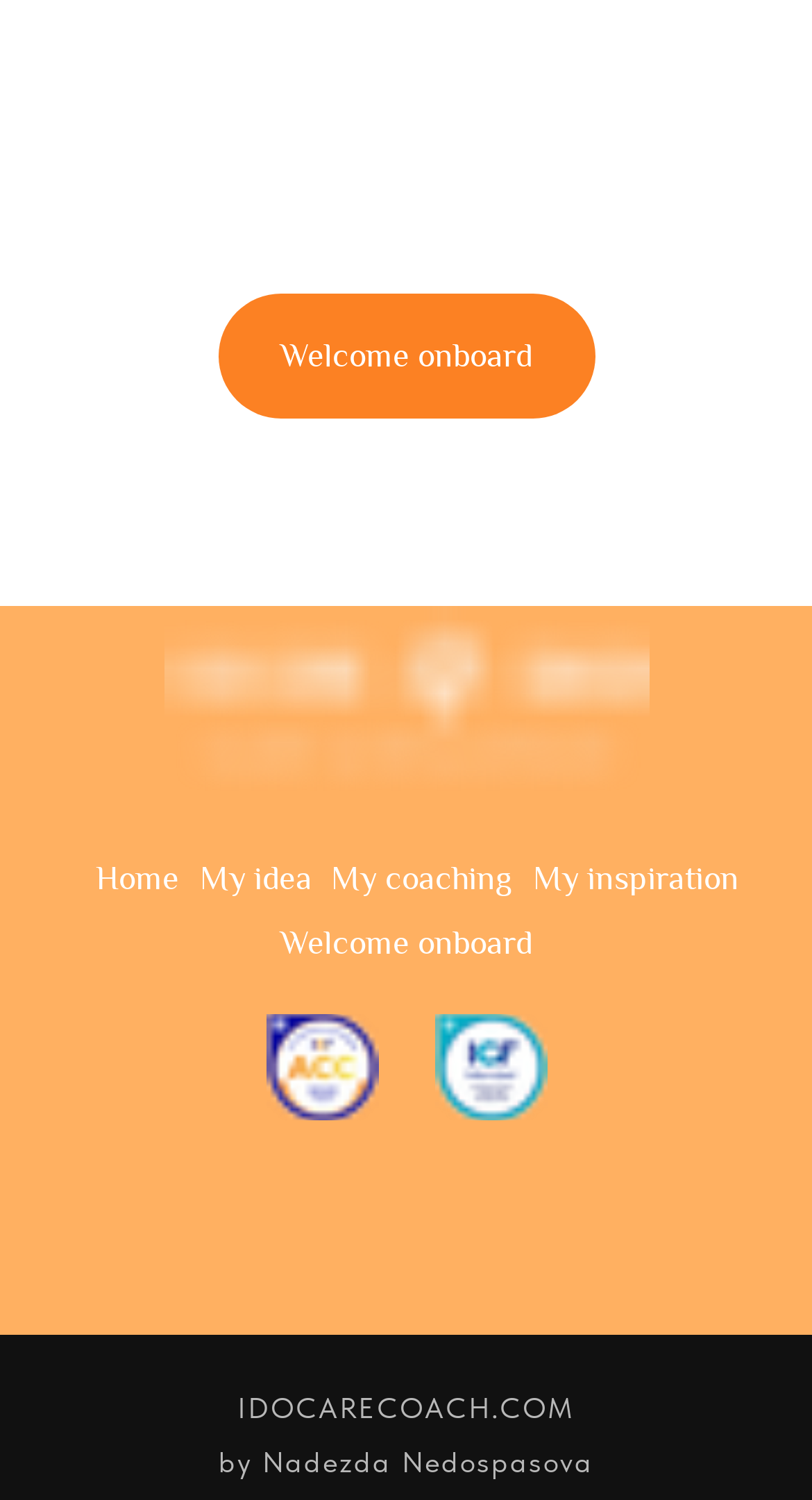What is the text of the first link? Examine the screenshot and reply using just one word or a brief phrase.

Welcome onboard